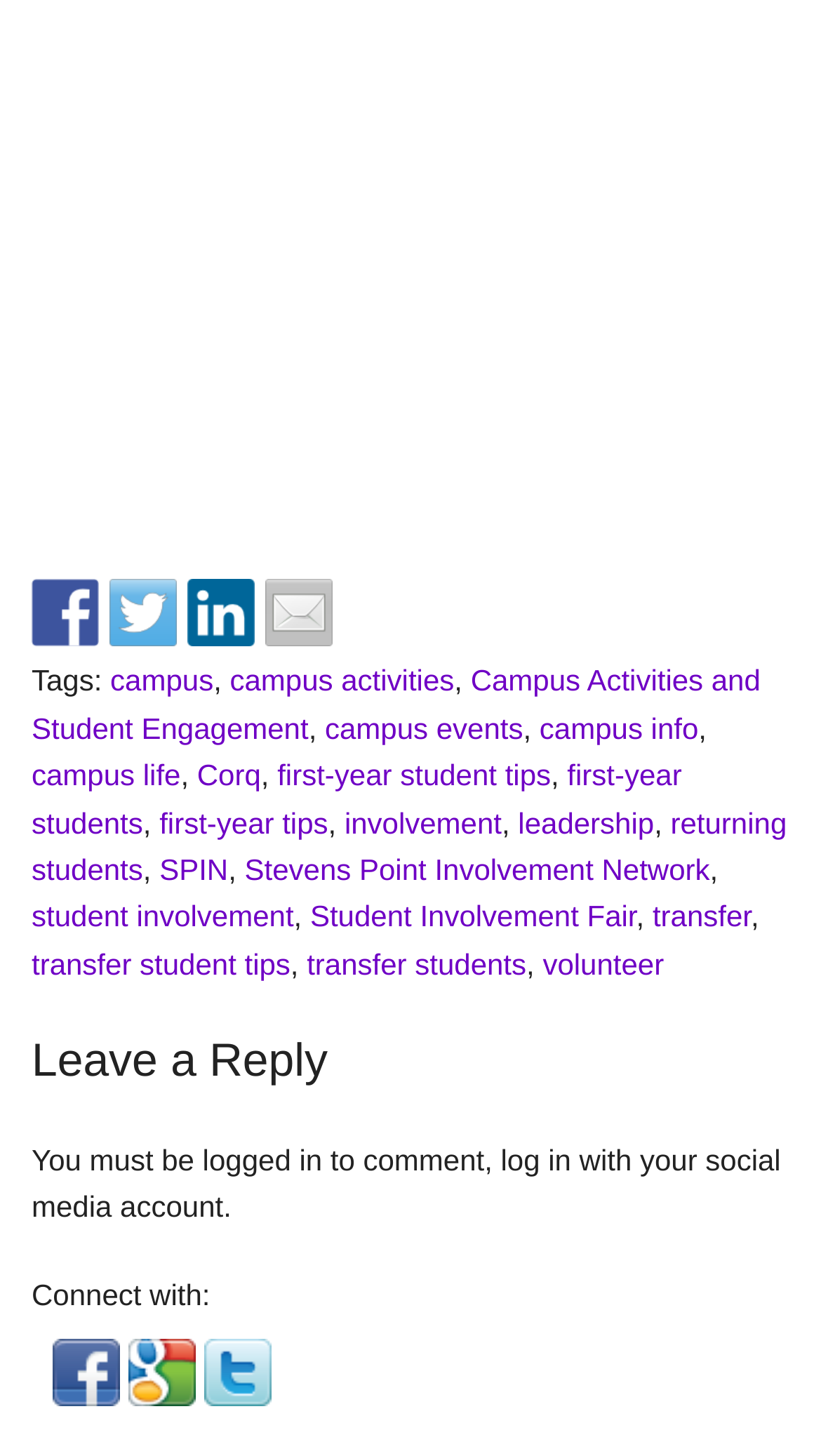Please identify the bounding box coordinates of the element's region that I should click in order to complete the following instruction: "Click on Facebook link". The bounding box coordinates consist of four float numbers between 0 and 1, i.e., [left, top, right, bottom].

[0.038, 0.398, 0.121, 0.445]